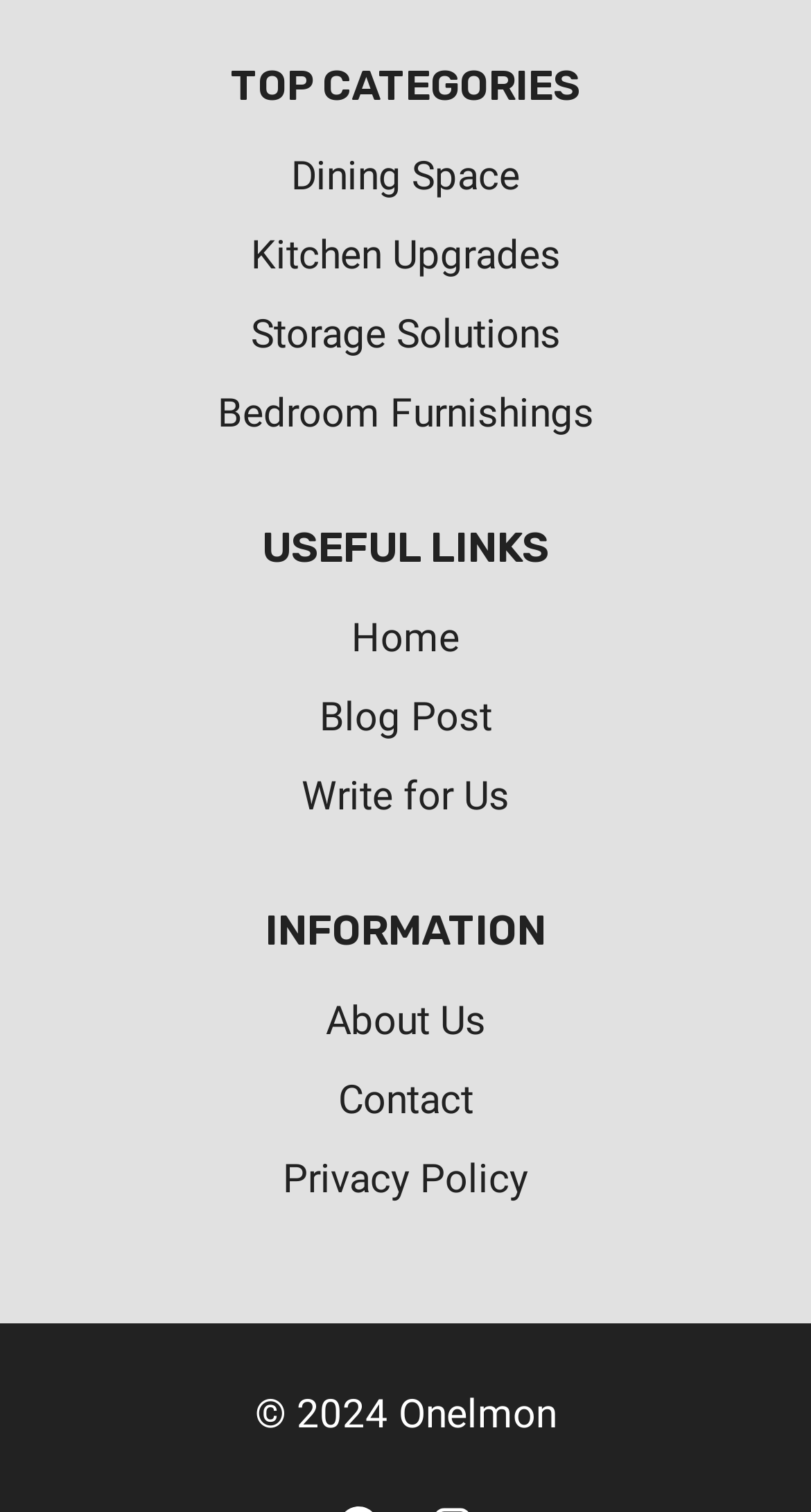Please give a one-word or short phrase response to the following question: 
How many links are listed under 'USEFUL LINKS'?

3